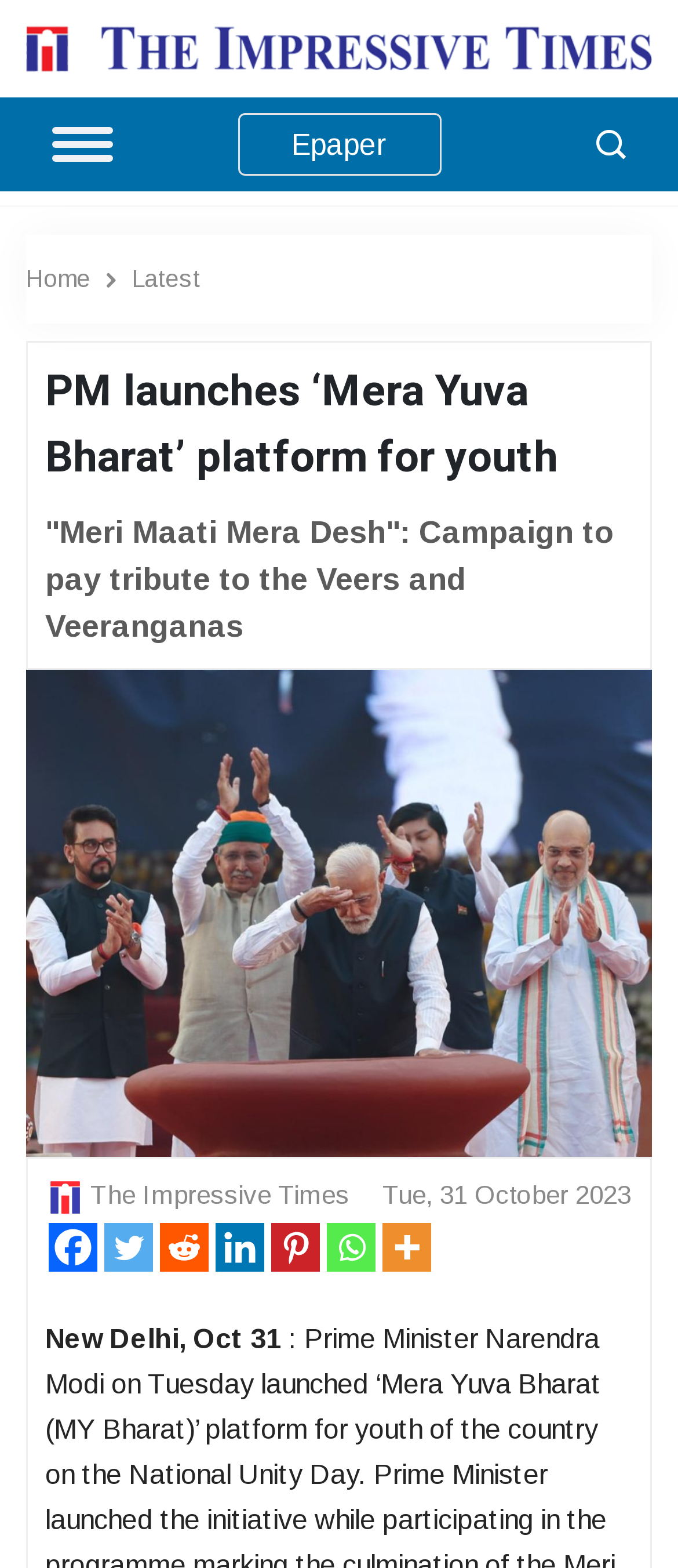Summarize the webpage with a detailed and informative caption.

The webpage appears to be a news article page from "The Impressive Times". At the top left corner, there is a logo link, accompanied by a small image. Below the logo, there are several navigation links, including "Epaper", "Home", "Latest", and others. 

The main headline of the article, "PM launches ‘Mera Yuva Bharat’ platform for youth", is prominently displayed in the middle of the top section. 

Below the headline, there is a subheading, "'Meri Maati Mera Desh': Campaign to pay tribute to the Veers and Veeranganas". 

On the right side of the page, near the top, there is an avatar image, followed by a link to "The Impressive Times" and the date "Tue, 31 October 2023". 

Further down, there are social media links, including Facebook, Twitter, Reddit, Linkedin, Pinterest, and Whatsapp, aligned horizontally. 

At the bottom of the page, there is a brief description of the article, "New Delhi, Oct 31".